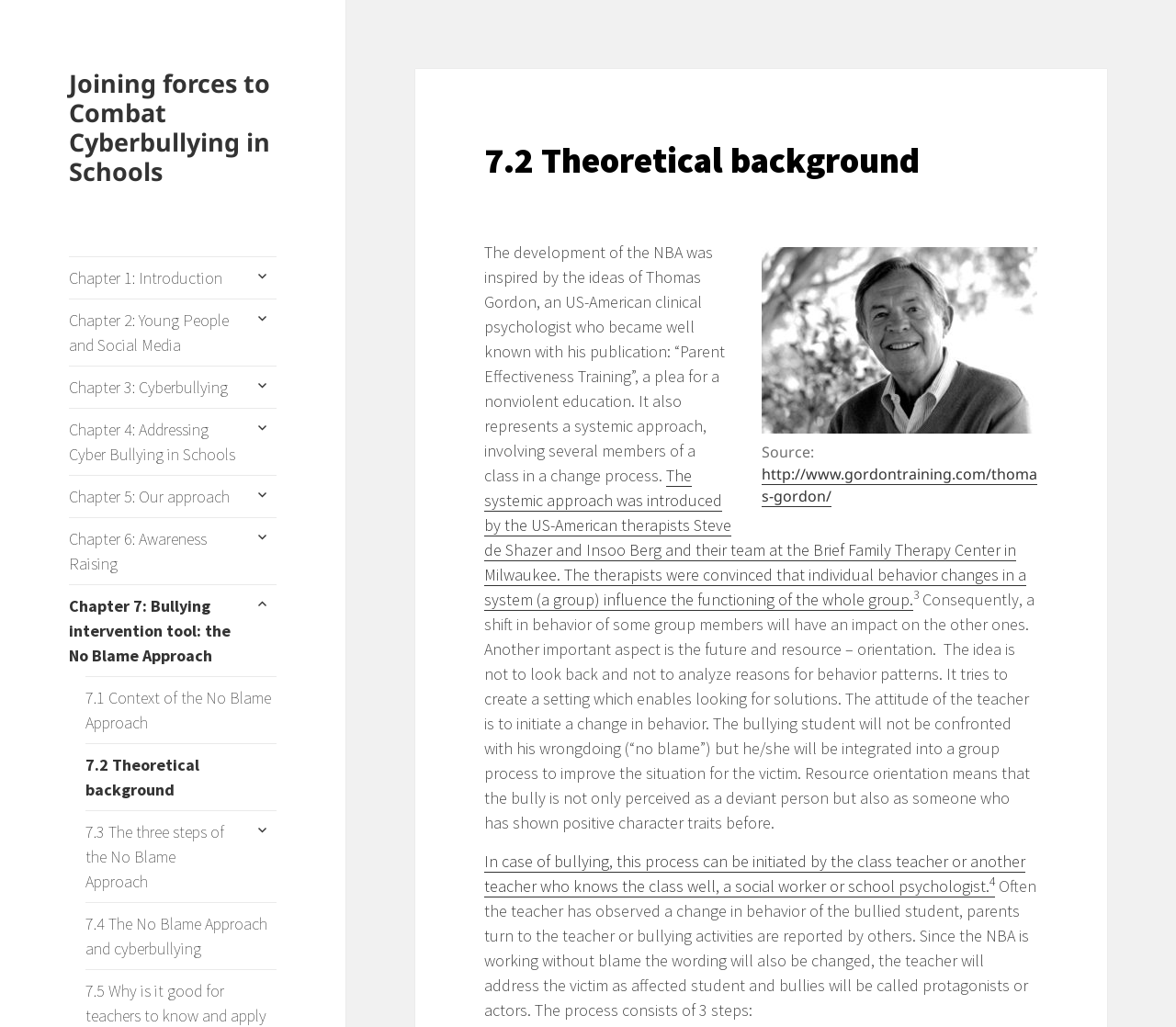Find the bounding box coordinates for the HTML element described as: "http://www.gordontraining.com/thomas-gordon/". The coordinates should consist of four float values between 0 and 1, i.e., [left, top, right, bottom].

[0.648, 0.451, 0.882, 0.493]